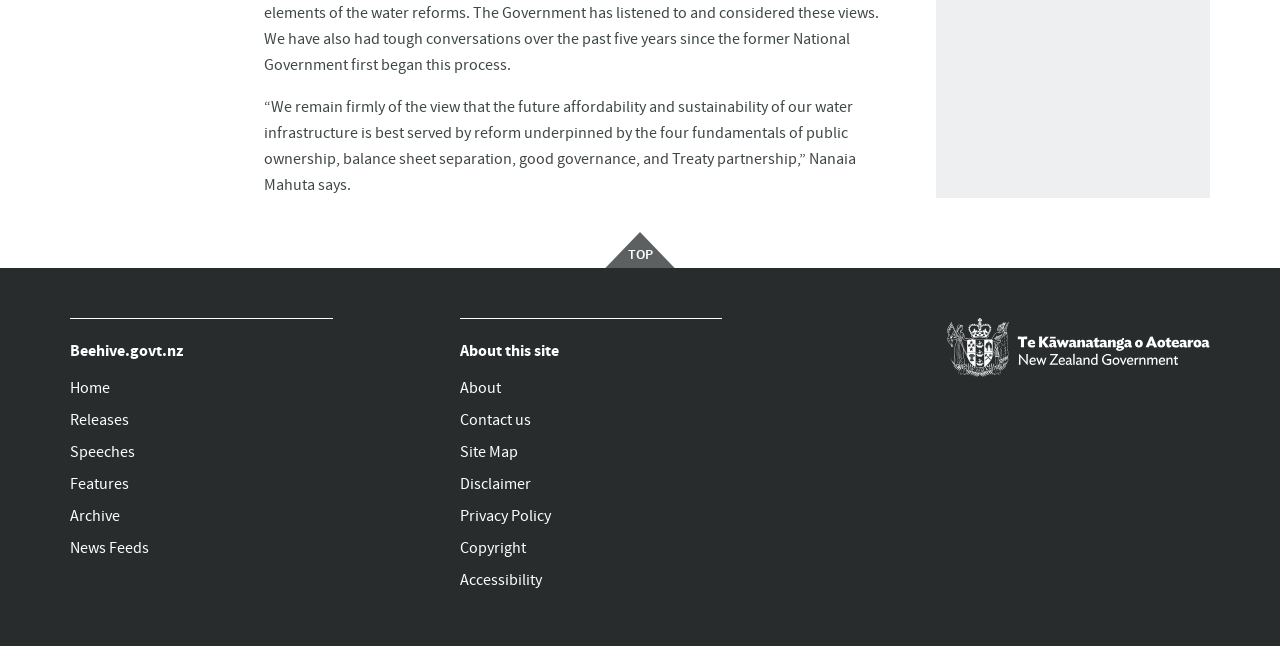Please give a one-word or short phrase response to the following question: 
What is the quote about?

Water infrastructure